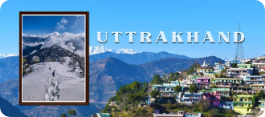Create an exhaustive description of the image.

The image features a picturesque landscape of Uttarakhand, showcasing a serene snowy mountain path alongside a vibrant hillside settlement. The word "UTTRAKHAND" is prominently displayed, emphasizing the region's beauty and appeal. The left side of the image captures a frame of snowy mountains, hinting at adventure and natural splendor, while the right presents colorful buildings clustered on a hillside, illustrating the unique architecture and lifestyle of the area. This captivating visual encapsulates the allure of Uttarakhand, inviting viewers to explore its stunning landscapes and rich cultural heritage.